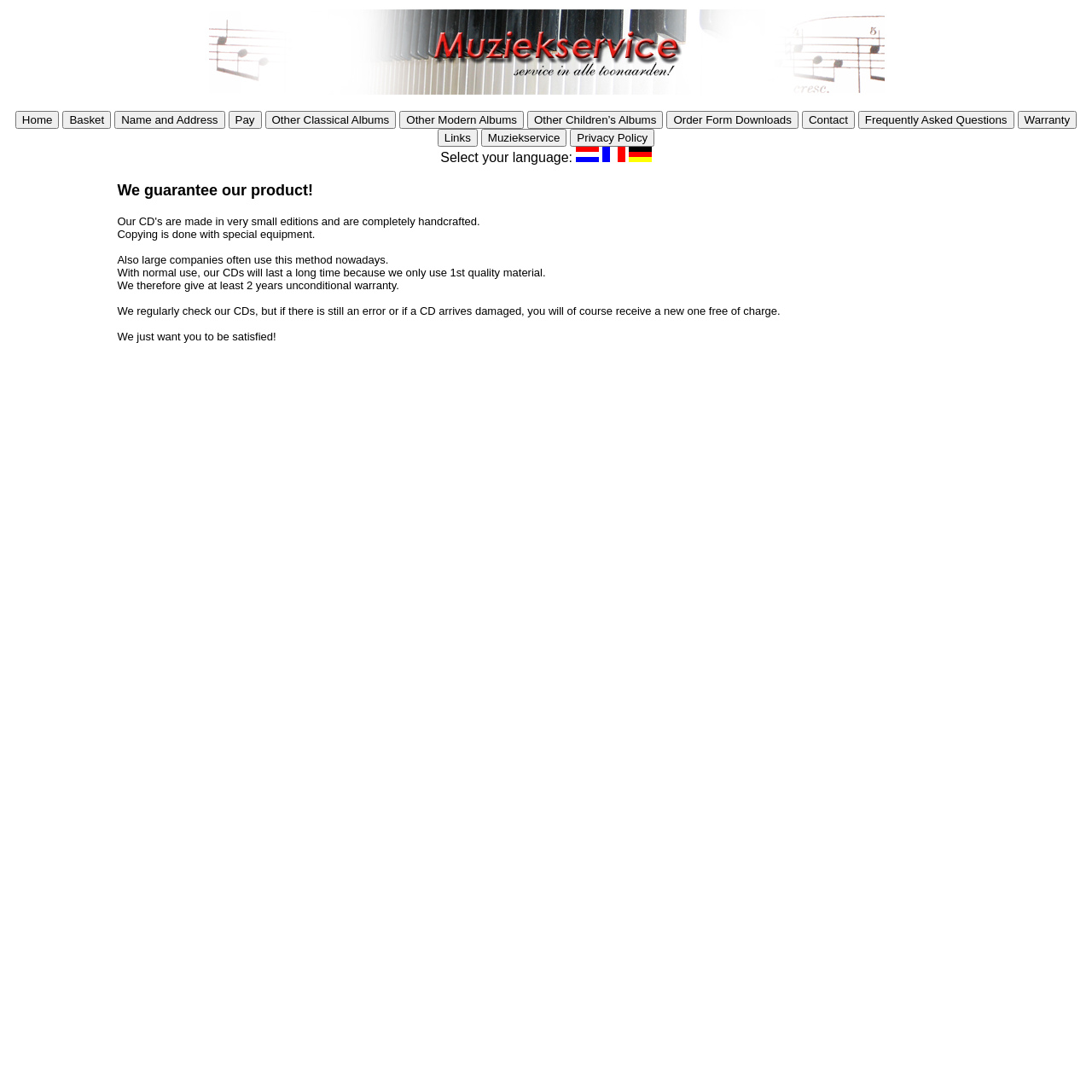Carefully observe the image and respond to the question with a detailed answer:
How many years of warranty do they provide?

According to the text in the table cell with a bounding box of [0.107, 0.166, 0.893, 0.315], they provide at least 2 years of unconditional warranty for their CDs.